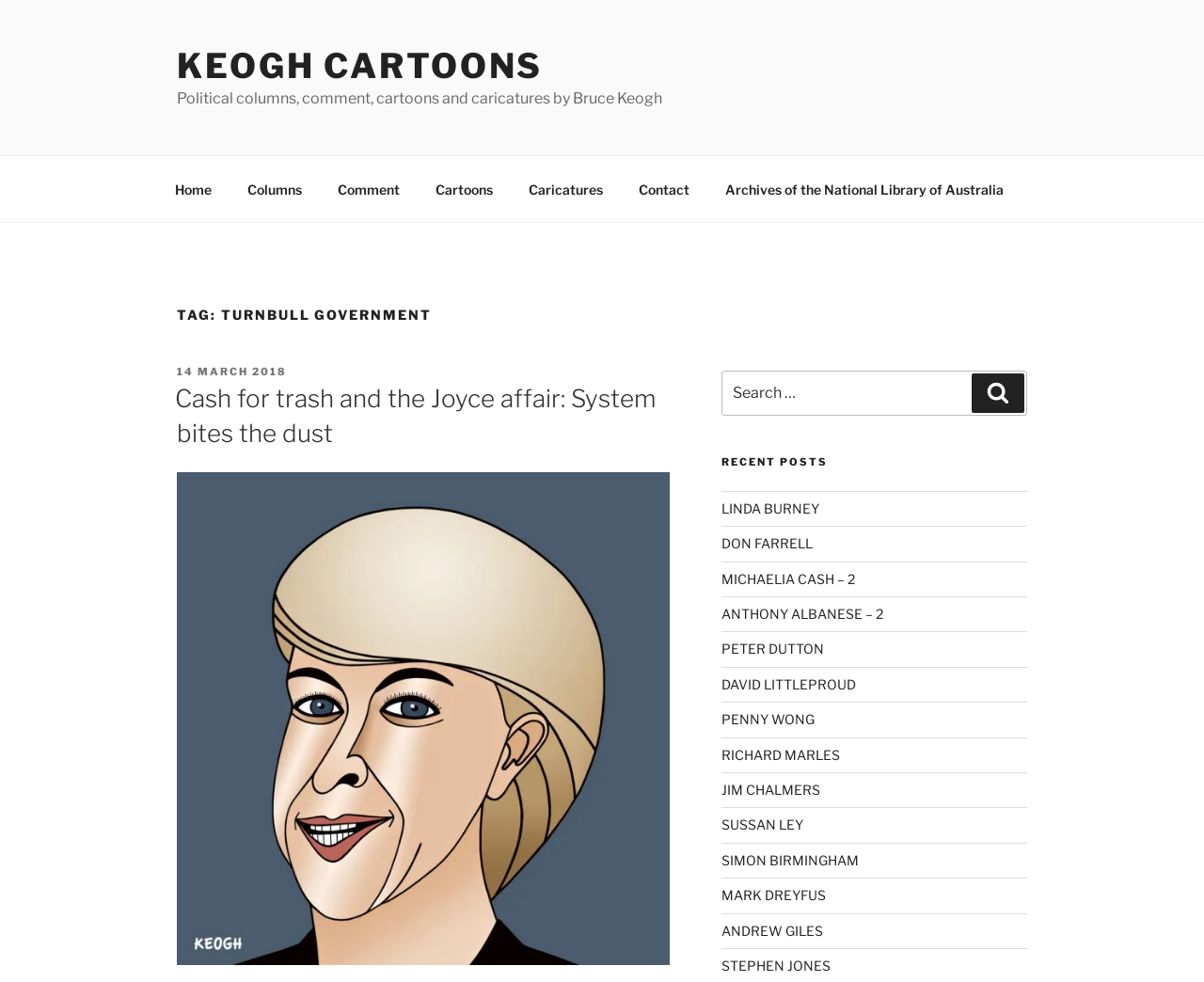Provide the bounding box coordinates for the UI element that is described by this text: "Comment". The coordinates should be in the form of four float numbers between 0 and 1: [left, top, right, bottom].

[0.266, 0.169, 0.345, 0.216]